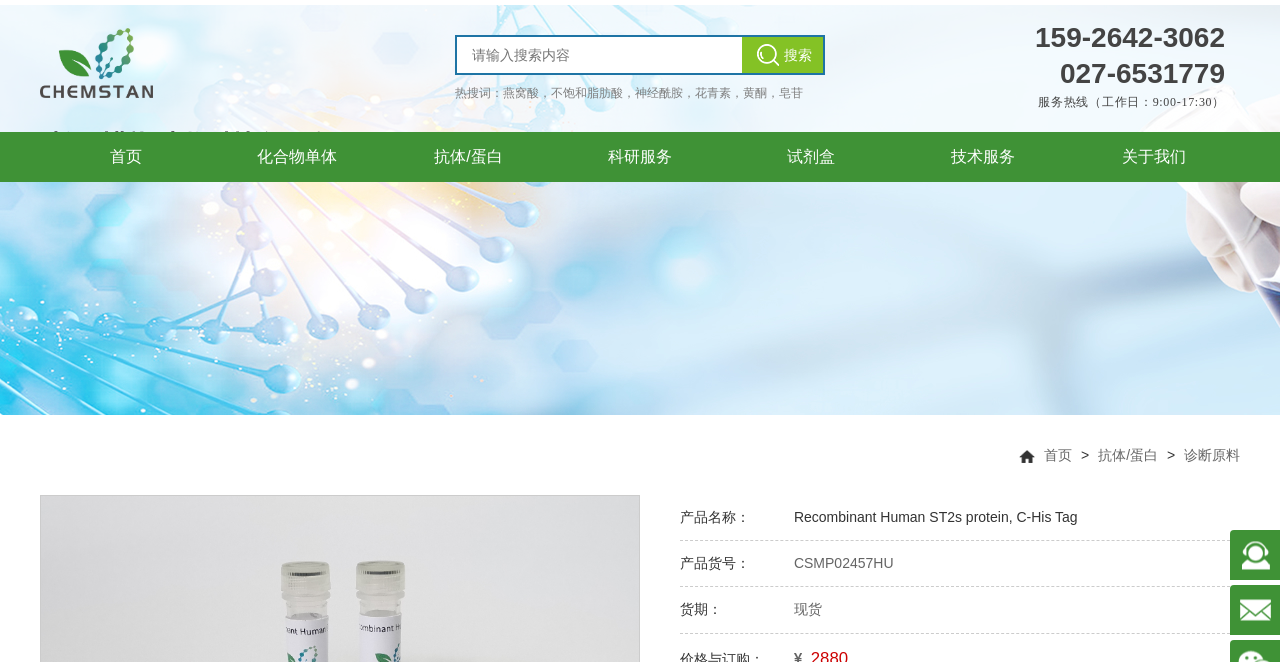Please find the bounding box coordinates of the element's region to be clicked to carry out this instruction: "learn more about the Recombinant Human ST2s protein".

[0.62, 0.769, 0.842, 0.793]